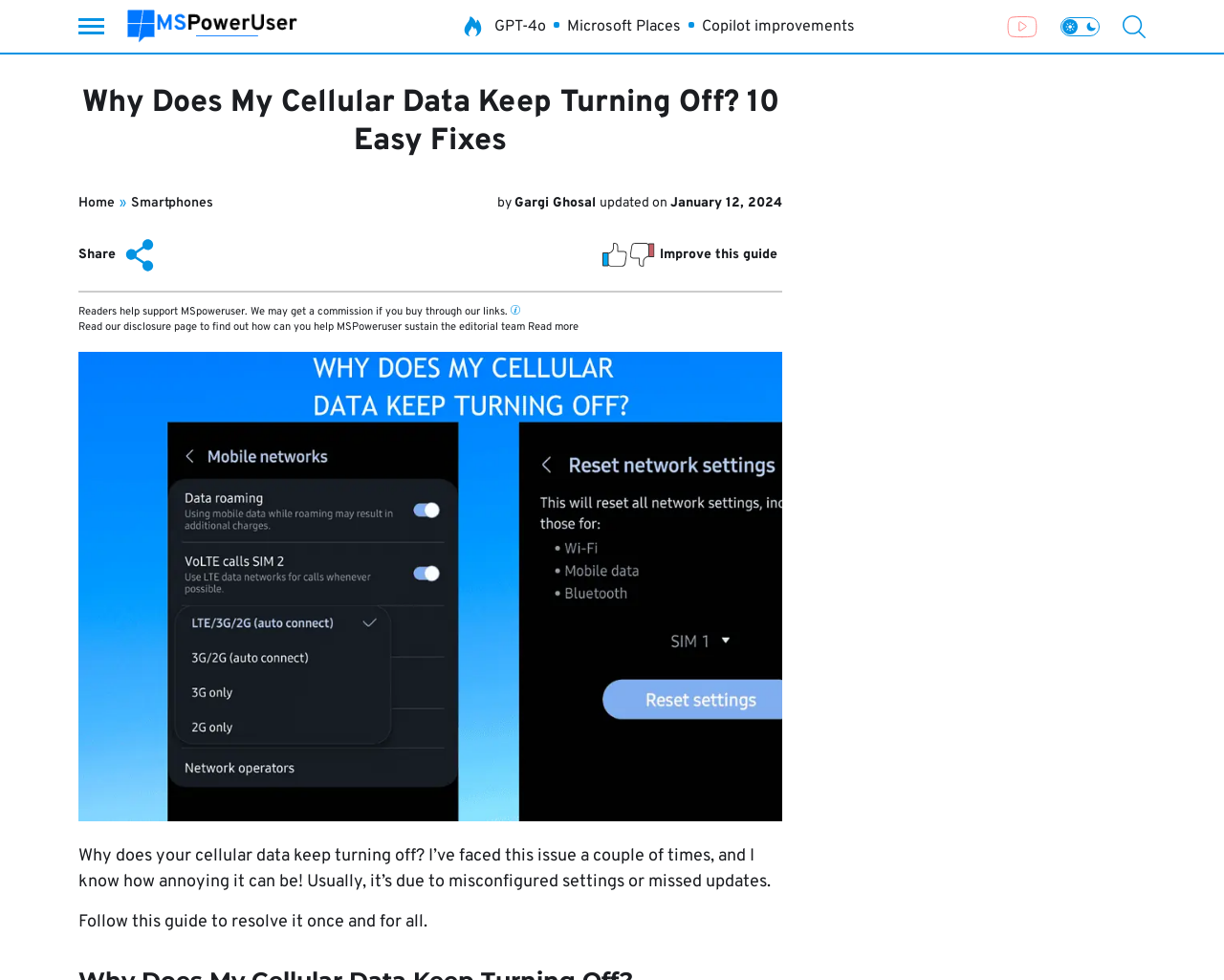Please identify the bounding box coordinates of the area that needs to be clicked to follow this instruction: "Search using 'USearch' button".

None